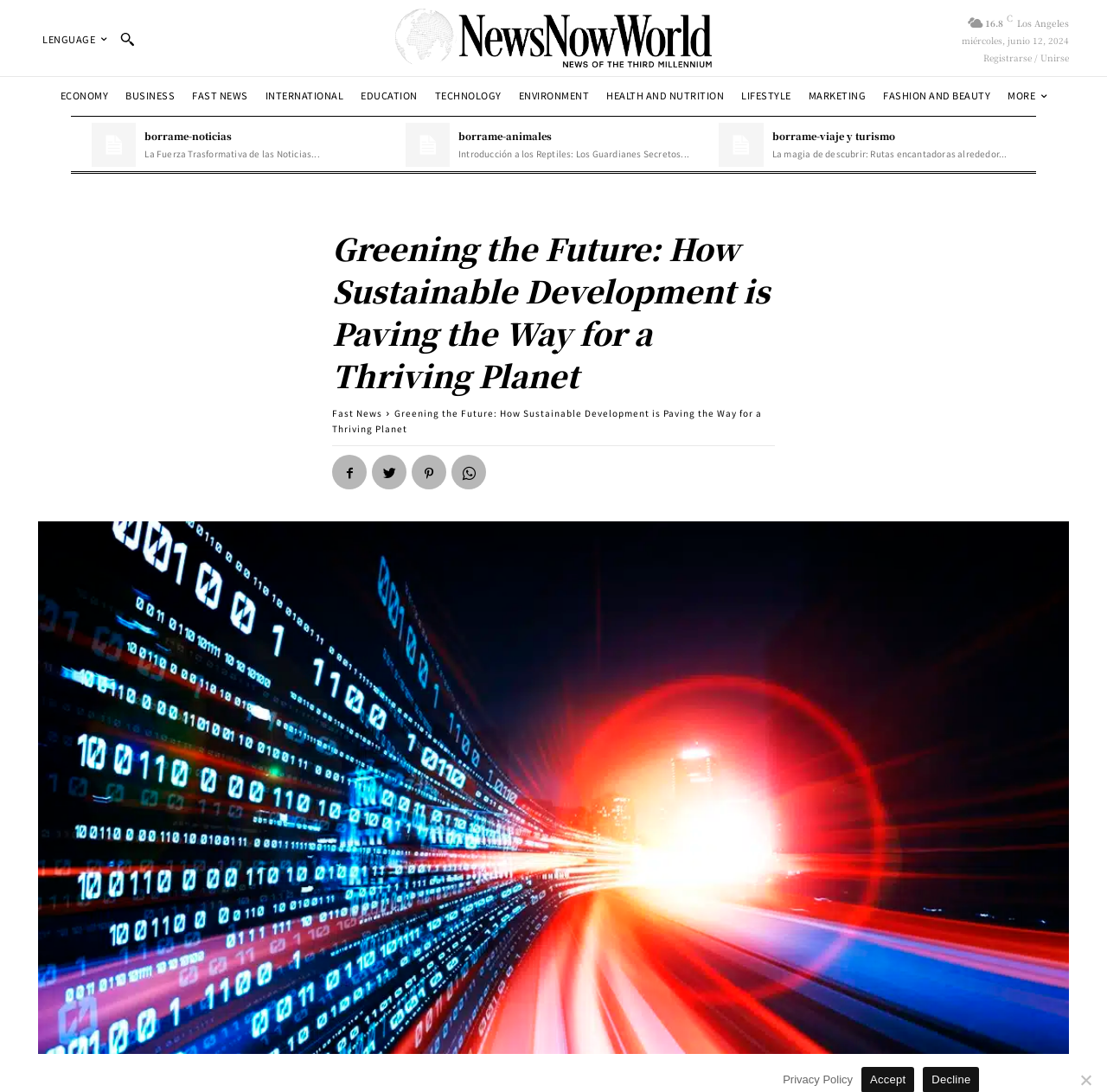Determine the bounding box coordinates of the UI element described by: "Business".

[0.109, 0.078, 0.162, 0.098]